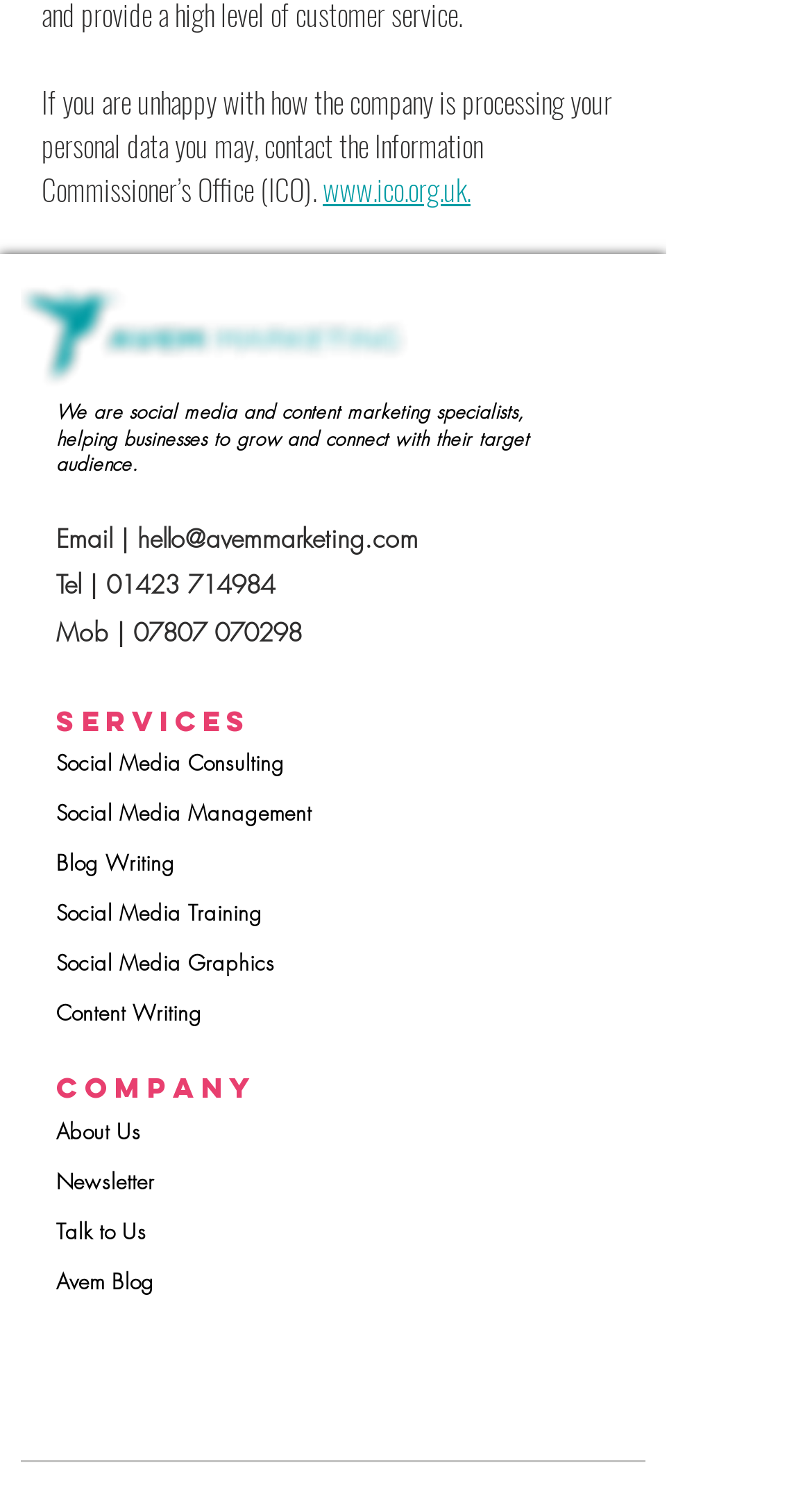Determine the bounding box coordinates for the element that should be clicked to follow this instruction: "send an email to the company". The coordinates should be given as four float numbers between 0 and 1, in the format [left, top, right, bottom].

[0.169, 0.347, 0.515, 0.371]